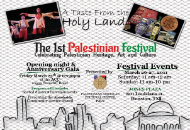Explain what is happening in the image with as much detail as possible.

The image showcases promotional material for the 1st Palestinian Festival, highlighting its theme of celebrating Palestinian heritage through art, music, and food. The design features vibrant colors and includes a striking illustration of iconic cultural elements. 

At the top, the title "The 1st Palestinian Festival" is prominently displayed, underscoring the event's significance in bringing together the community to honor Palestinian traditions. Below, details about the festival's opening night gala and various events are outlined. The gala takes place on a Friday, featuring a celebratory atmosphere, while the festival itself spans the weekend, offering a range of activities from Saturday morning to evening on Sunday. 

Visual elements like images of dancers, cultural artifacts, and a skyline add a dynamic touch to the flyer, evoking the spirit of the Holy Land. The overall layout is visually engaging, making the information accessible and enticing for attendees.